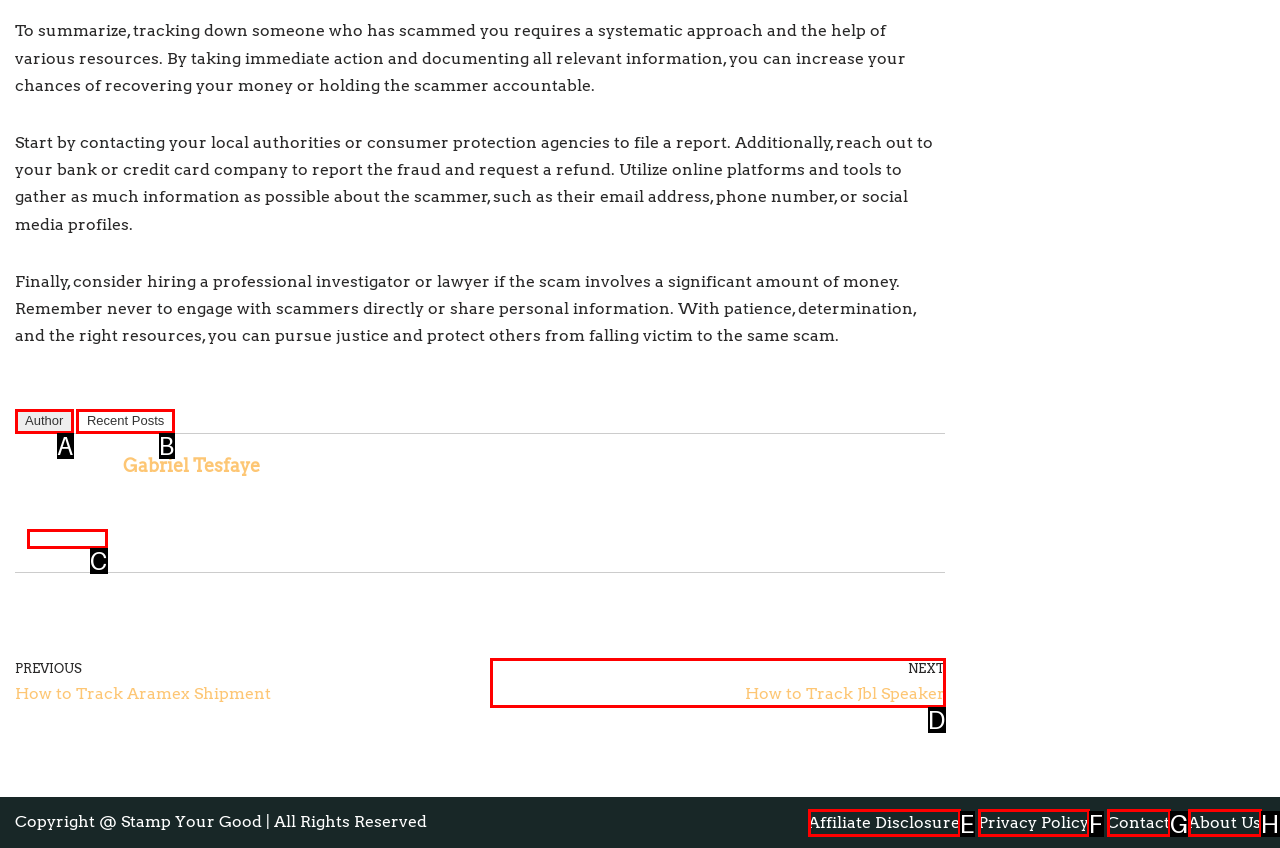Determine which option aligns with the description: Client Portal. Provide the letter of the chosen option directly.

None